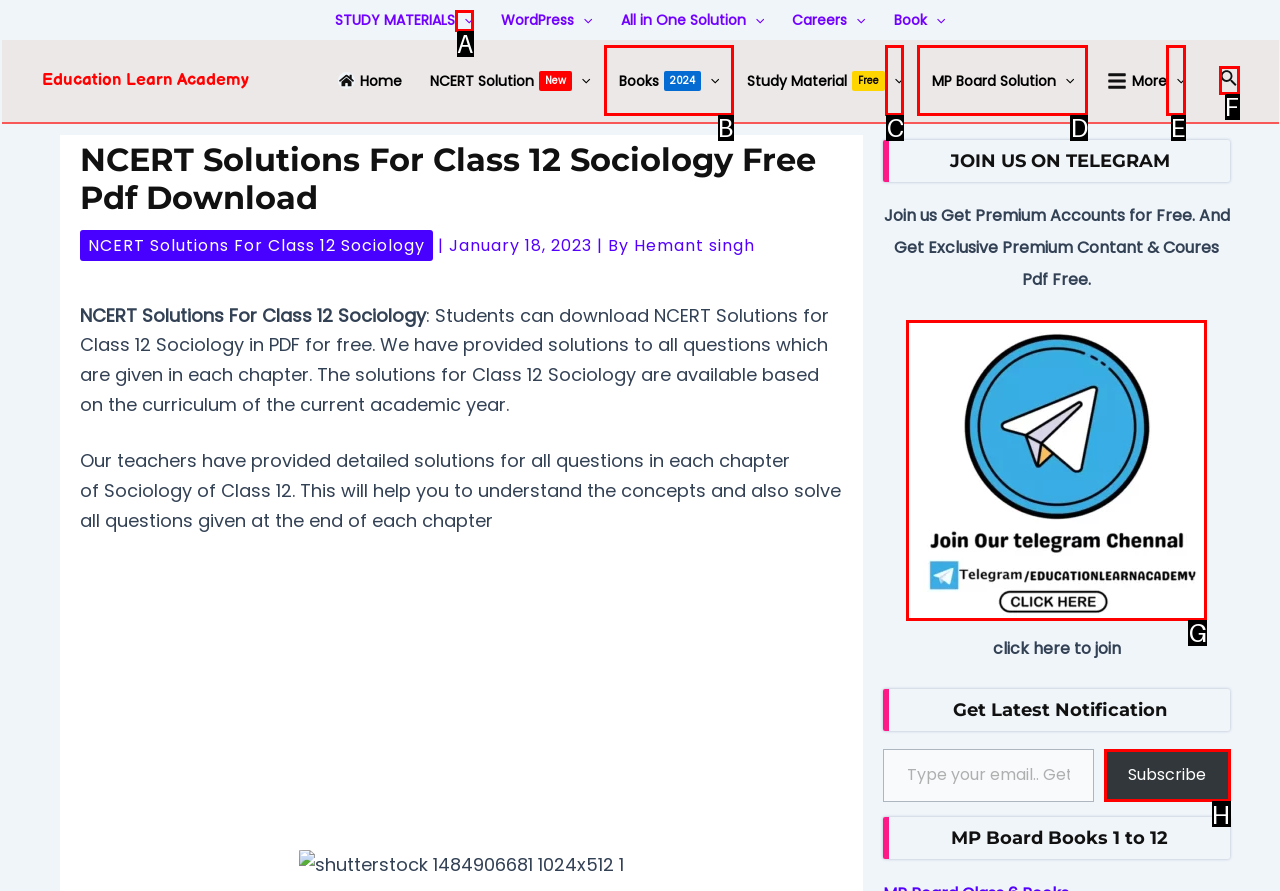Determine the letter of the element to click to accomplish this task: Search for something. Respond with the letter.

F